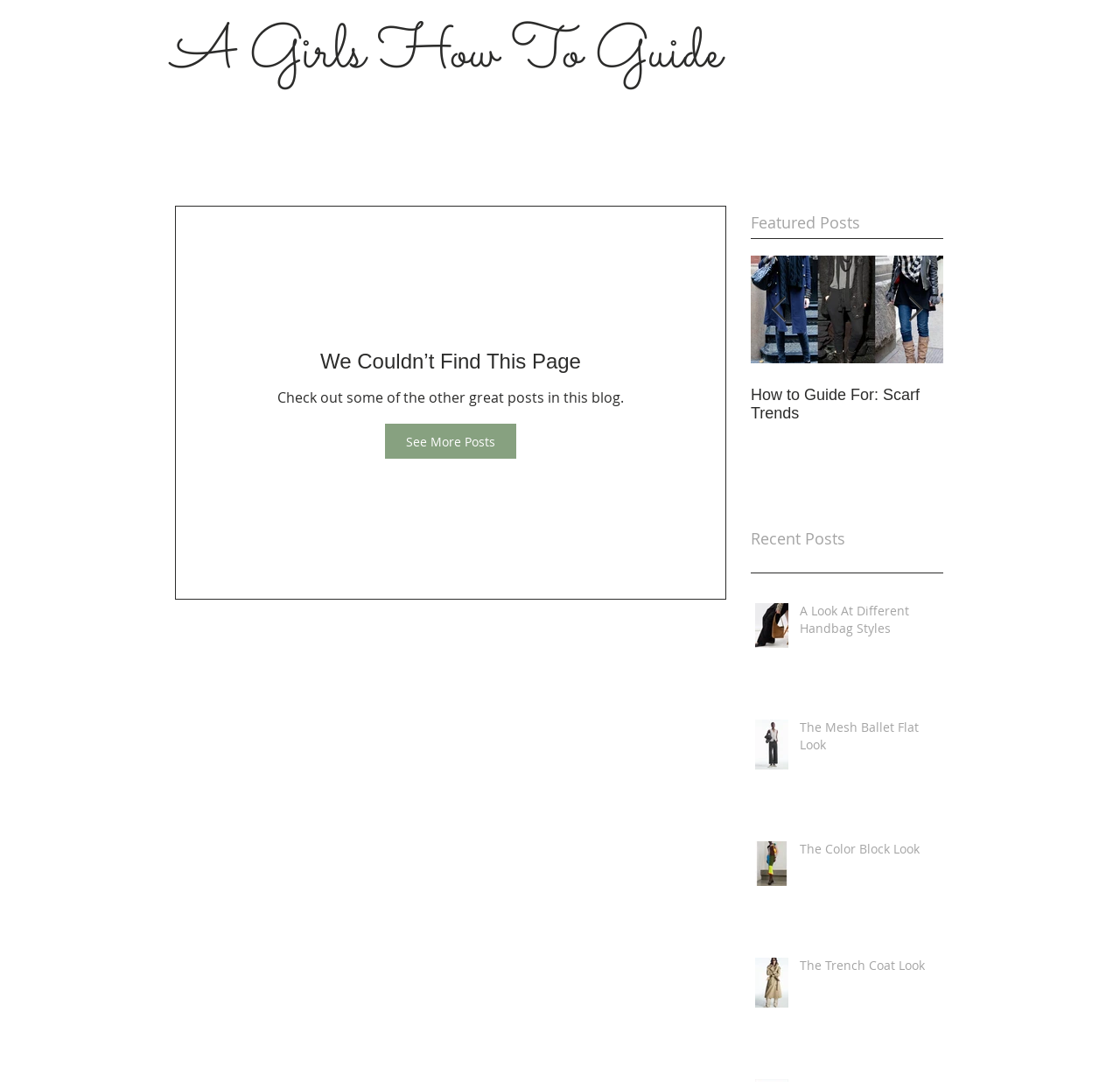How many posts are displayed in the 'Featured Posts' section? Using the information from the screenshot, answer with a single word or phrase.

3